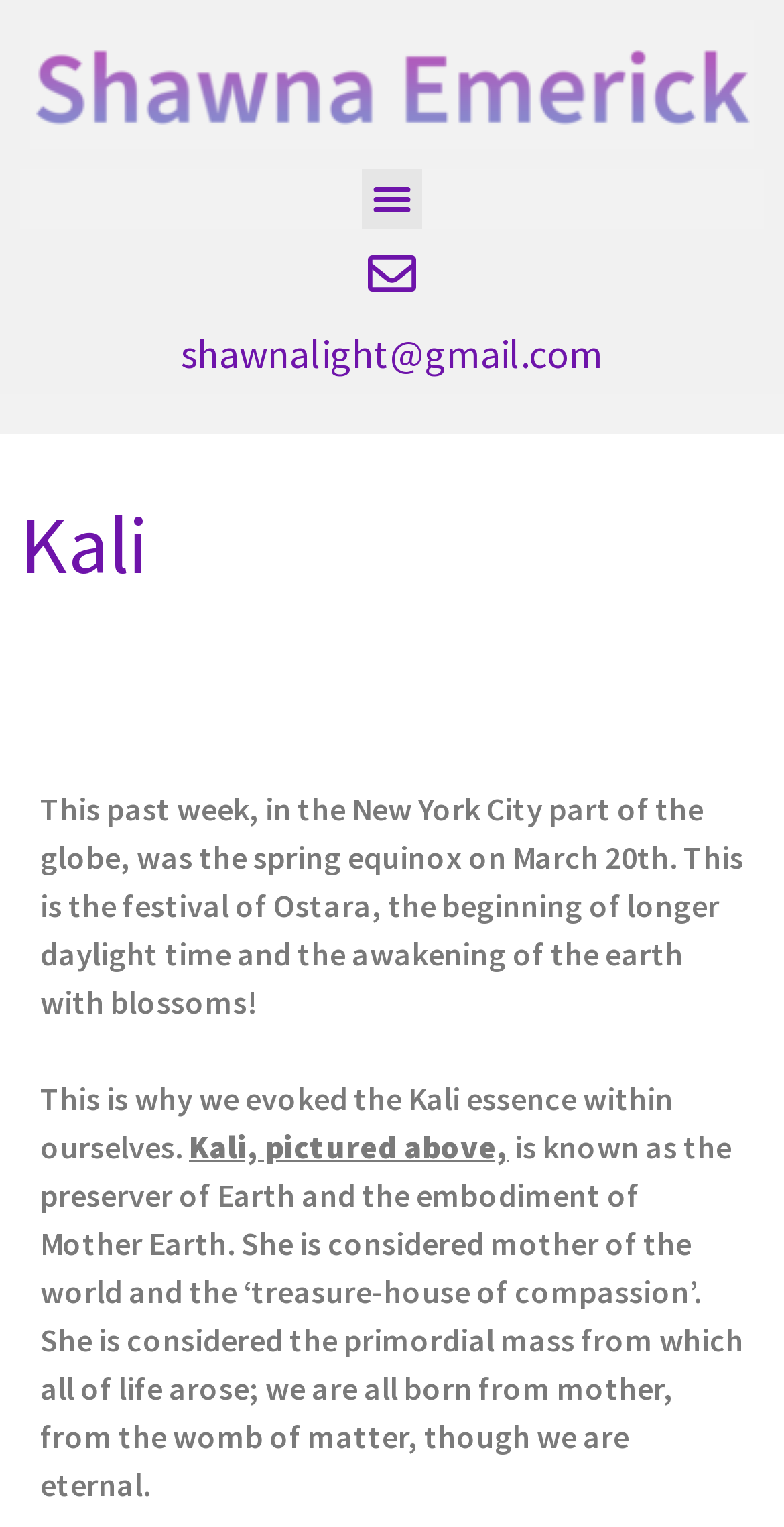Please provide a one-word or phrase answer to the question: 
What is the festival mentioned?

Ostara